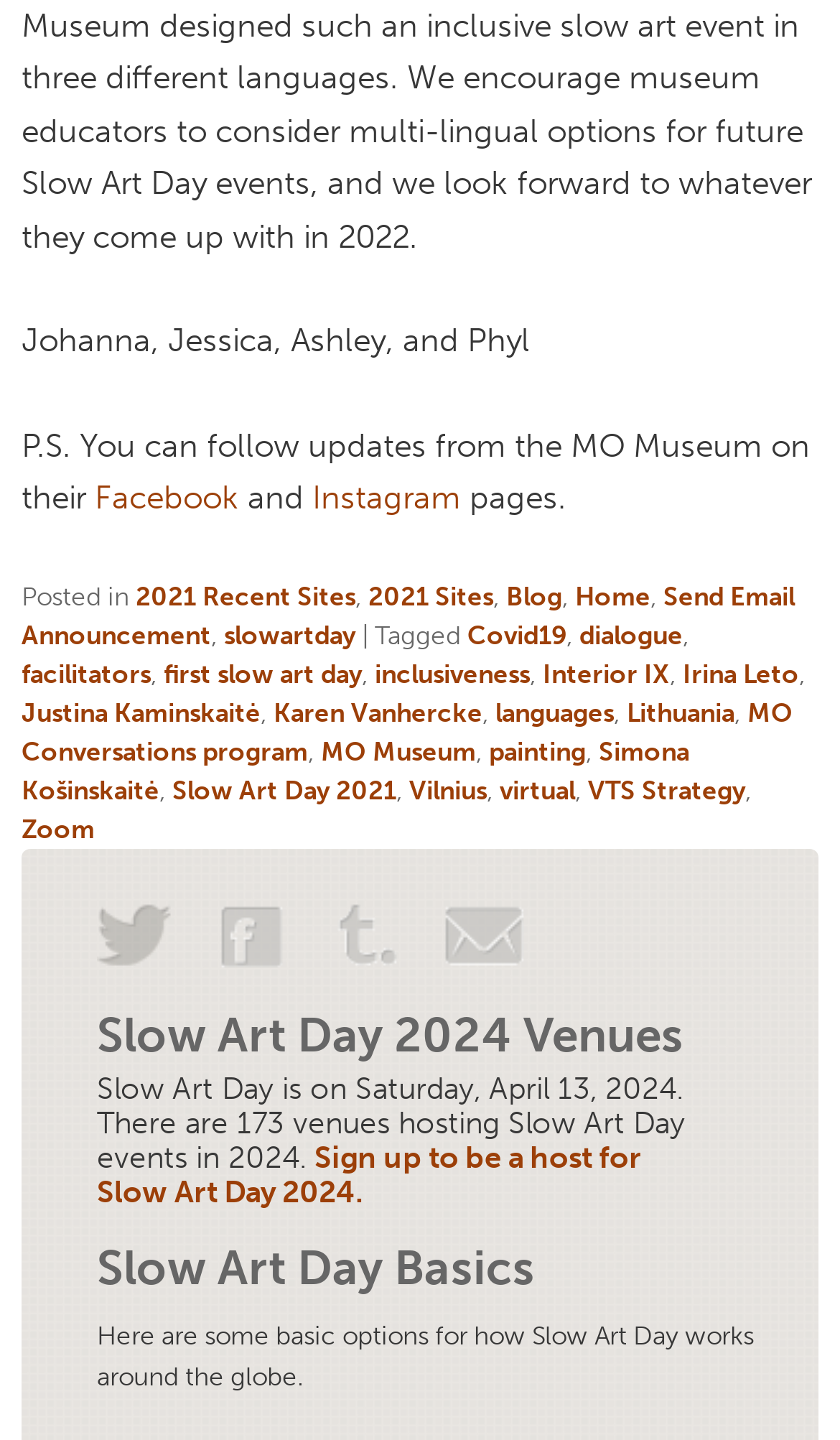Determine the bounding box coordinates of the clickable element to achieve the following action: 'View 2021 Recent Sites'. Provide the coordinates as four float values between 0 and 1, formatted as [left, top, right, bottom].

[0.162, 0.404, 0.423, 0.425]